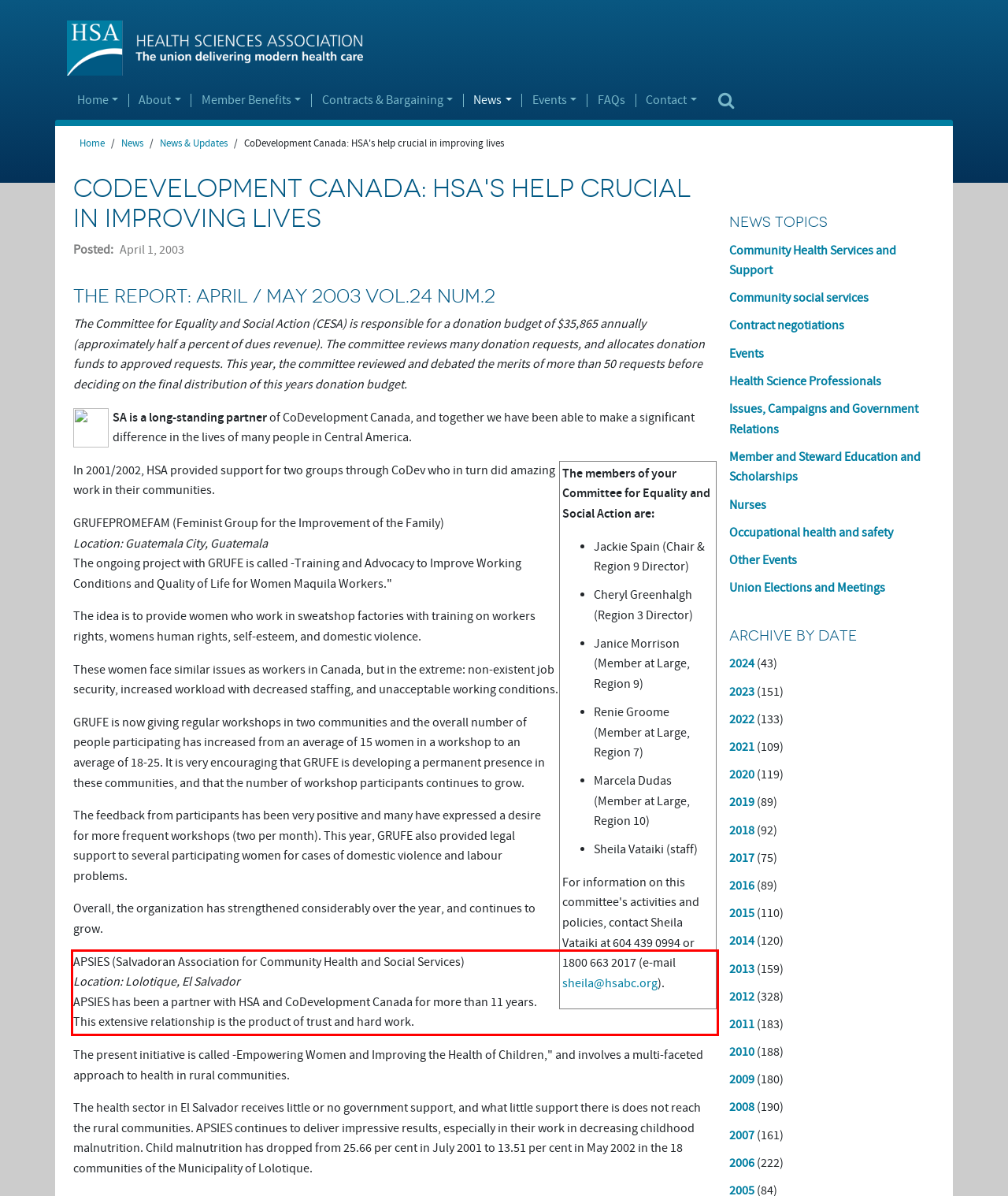You are provided with a screenshot of a webpage containing a red bounding box. Please extract the text enclosed by this red bounding box.

APSIES (Salvadoran Association for Community Health and Social Services) Location: Lolotique, El Salvador APSIES has been a partner with HSA and CoDevelopment Canada for more than 11 years. This extensive relationship is the product of trust and hard work.